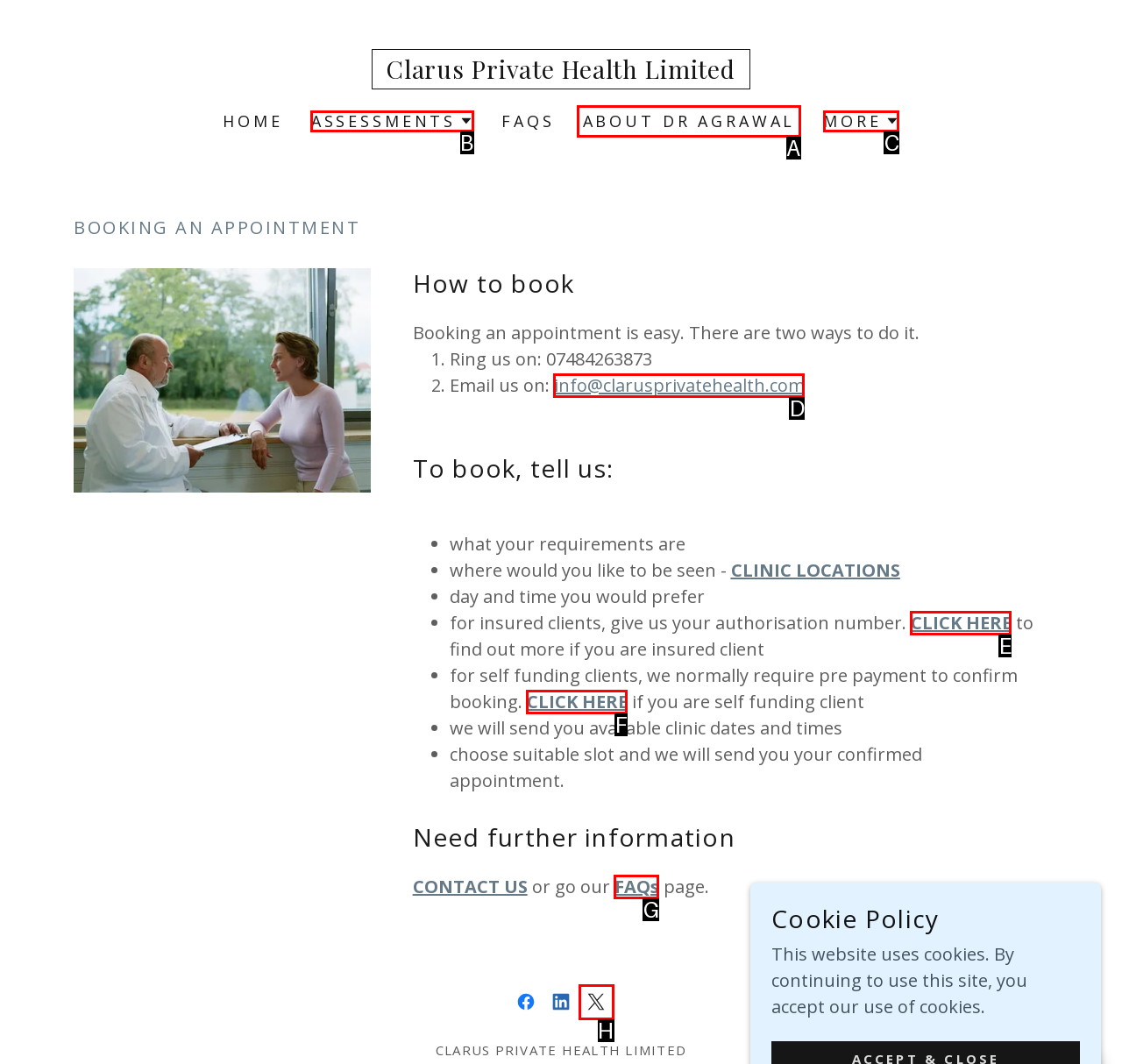From the provided options, pick the HTML element that matches the description: FAQs. Respond with the letter corresponding to your choice.

G